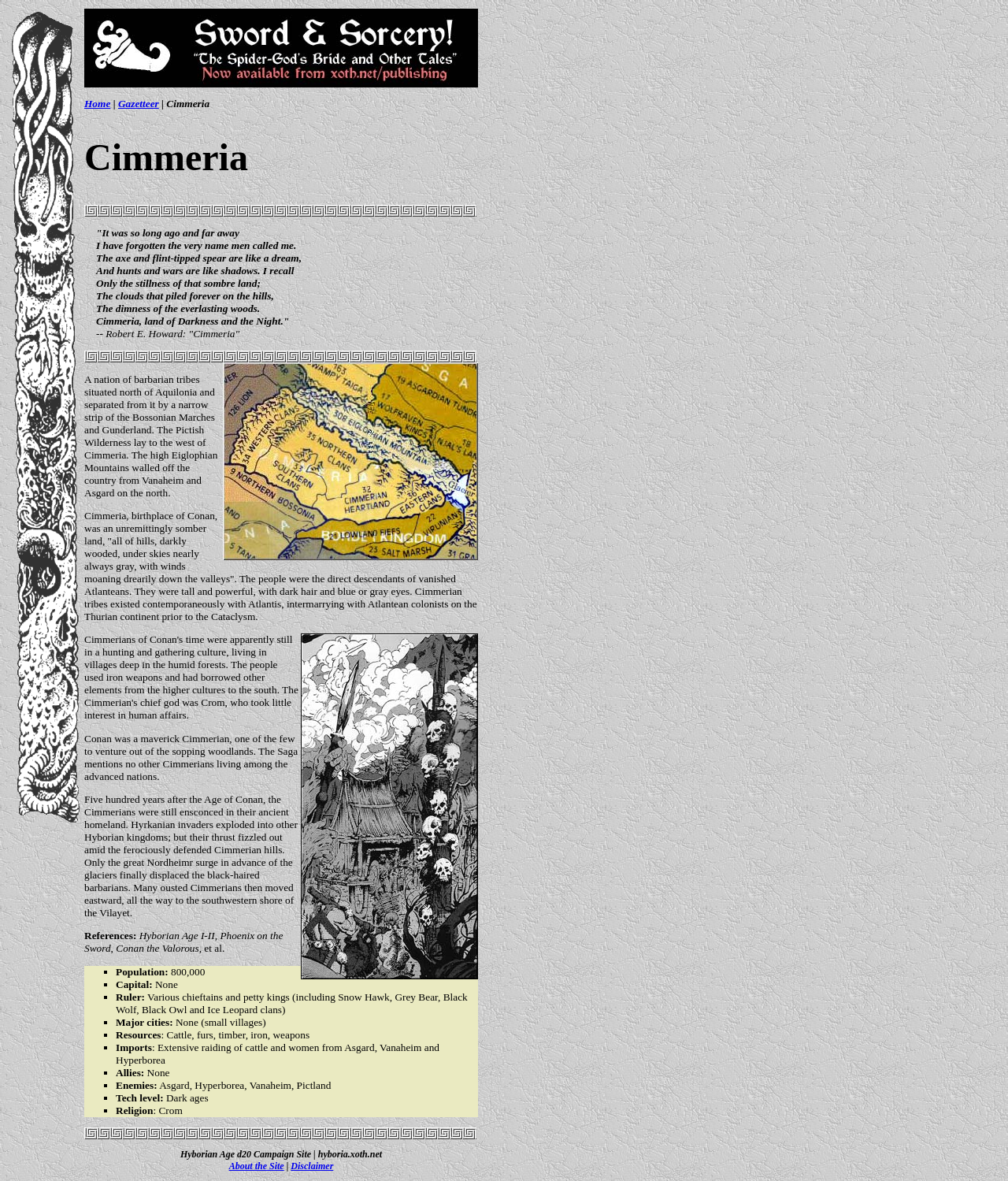Respond to the following question using a concise word or phrase: 
What is the chief god of the Cimmerians?

Crom